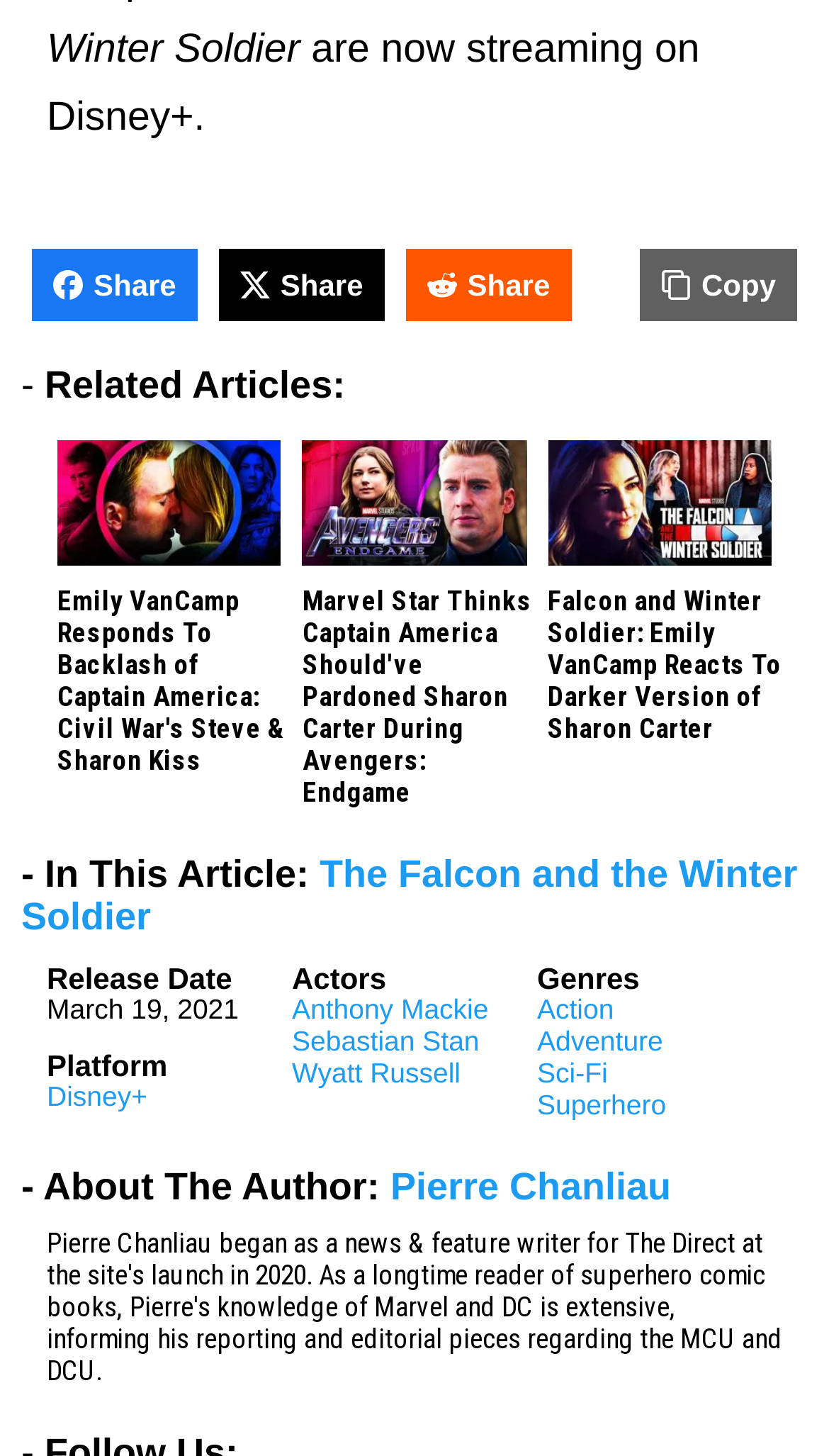Based on the image, give a detailed response to the question: What is the topic of the related article?

I found the answer by looking at the section that lists the related articles, where one of the articles mentions 'Captain America' in its title.